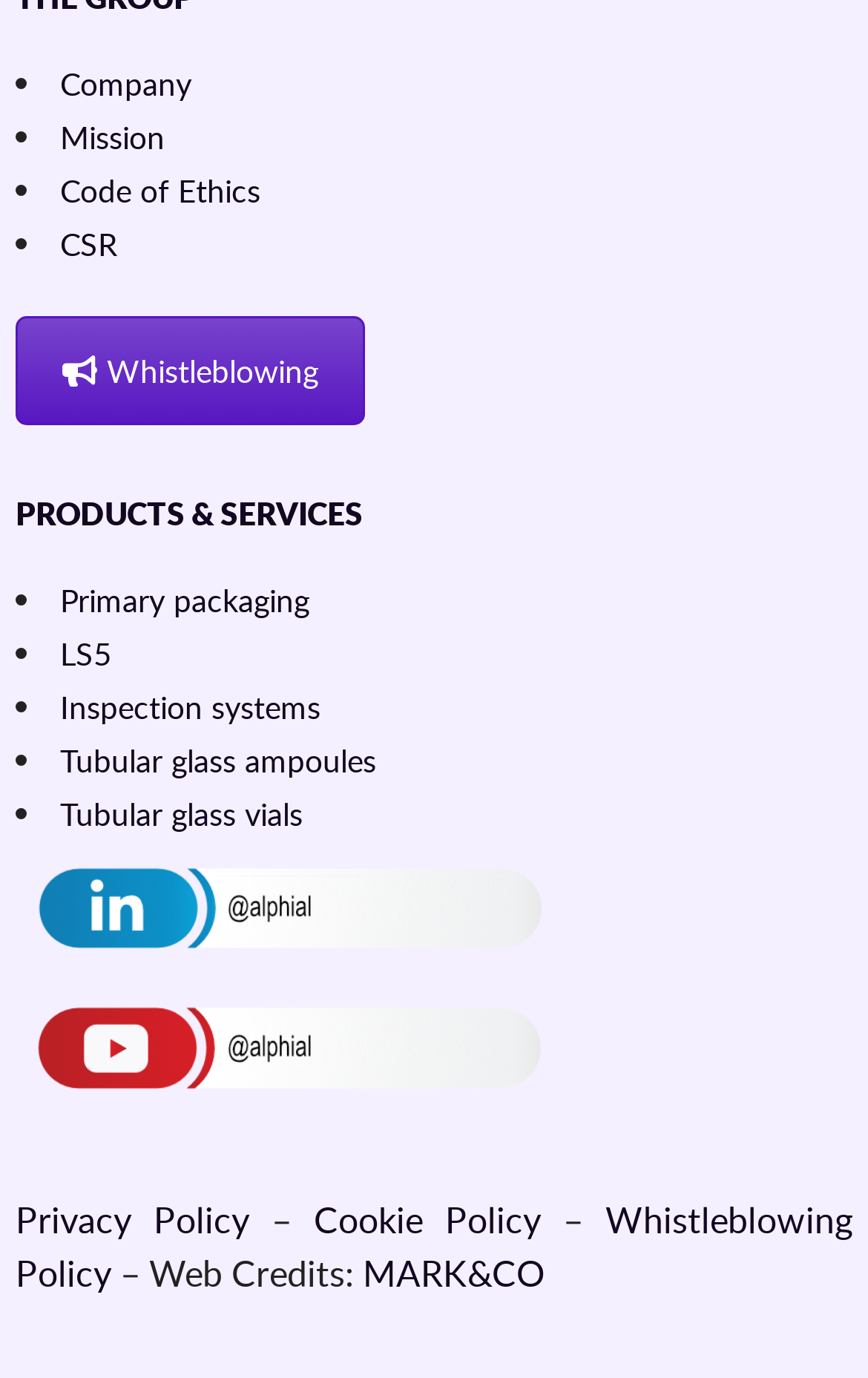Reply to the question with a brief word or phrase: What is the company's mission?

Mission